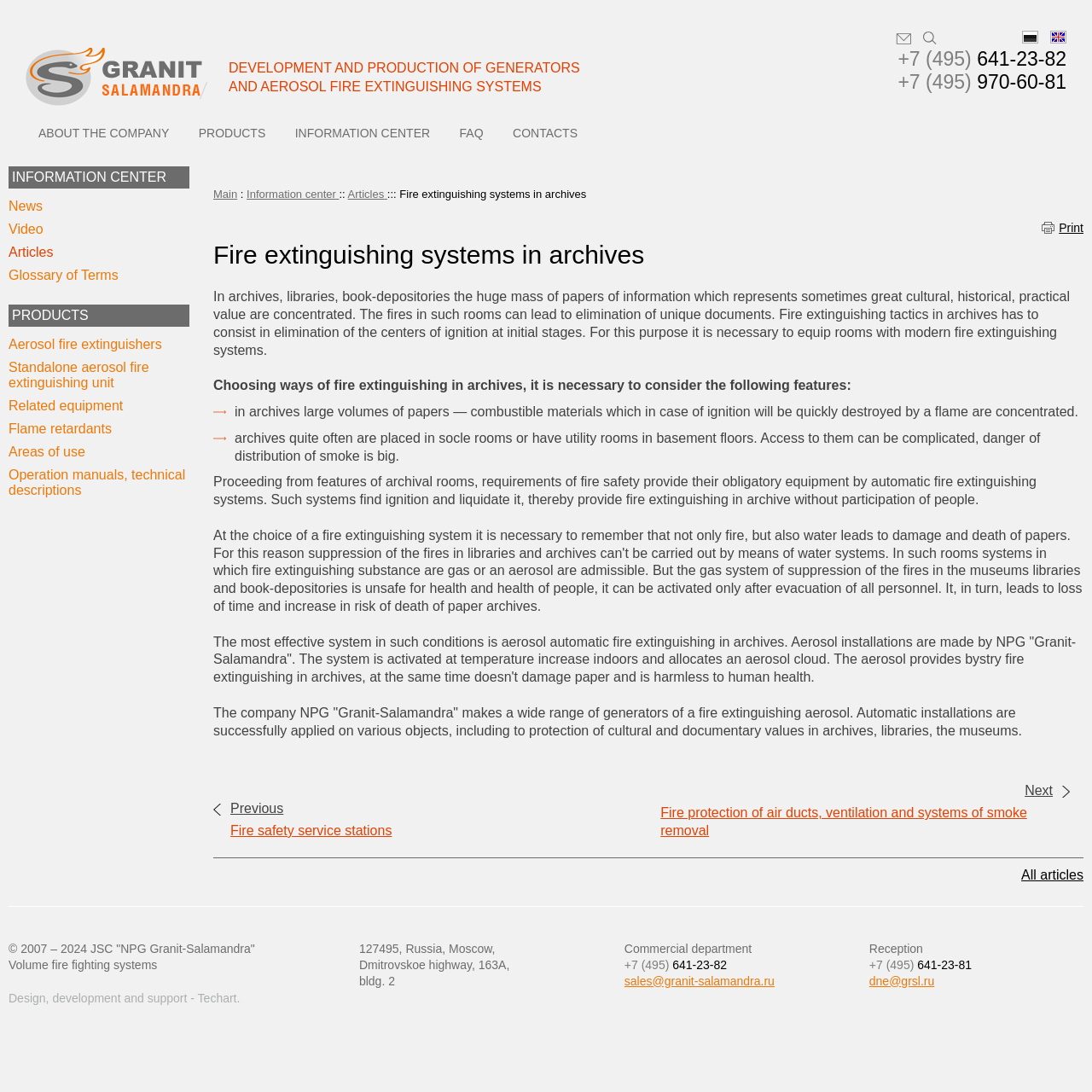Please extract the title of the webpage.

Fire extinguishing systems in archives